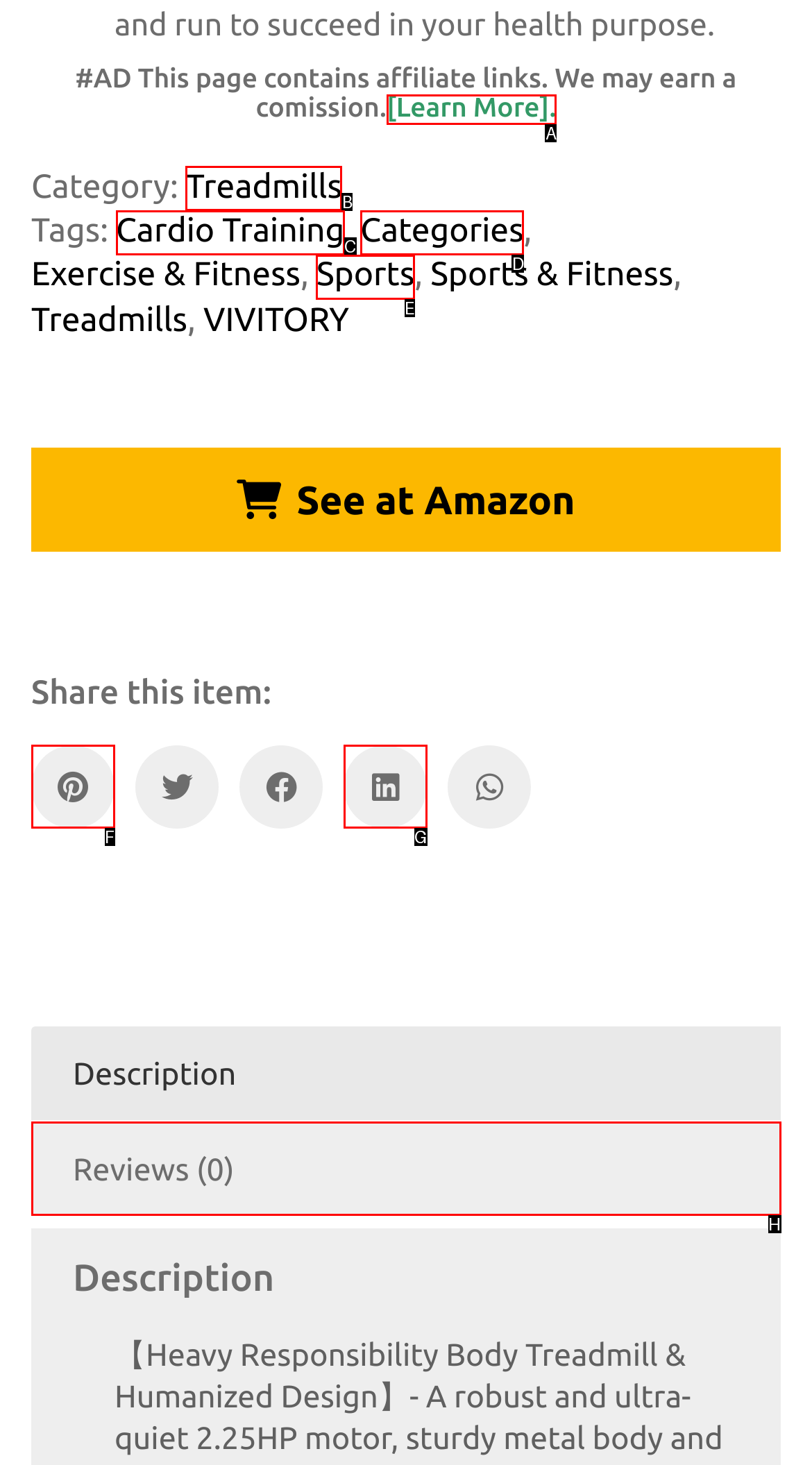Based on the description: aria-label="LinkedIn"
Select the letter of the corresponding UI element from the choices provided.

G